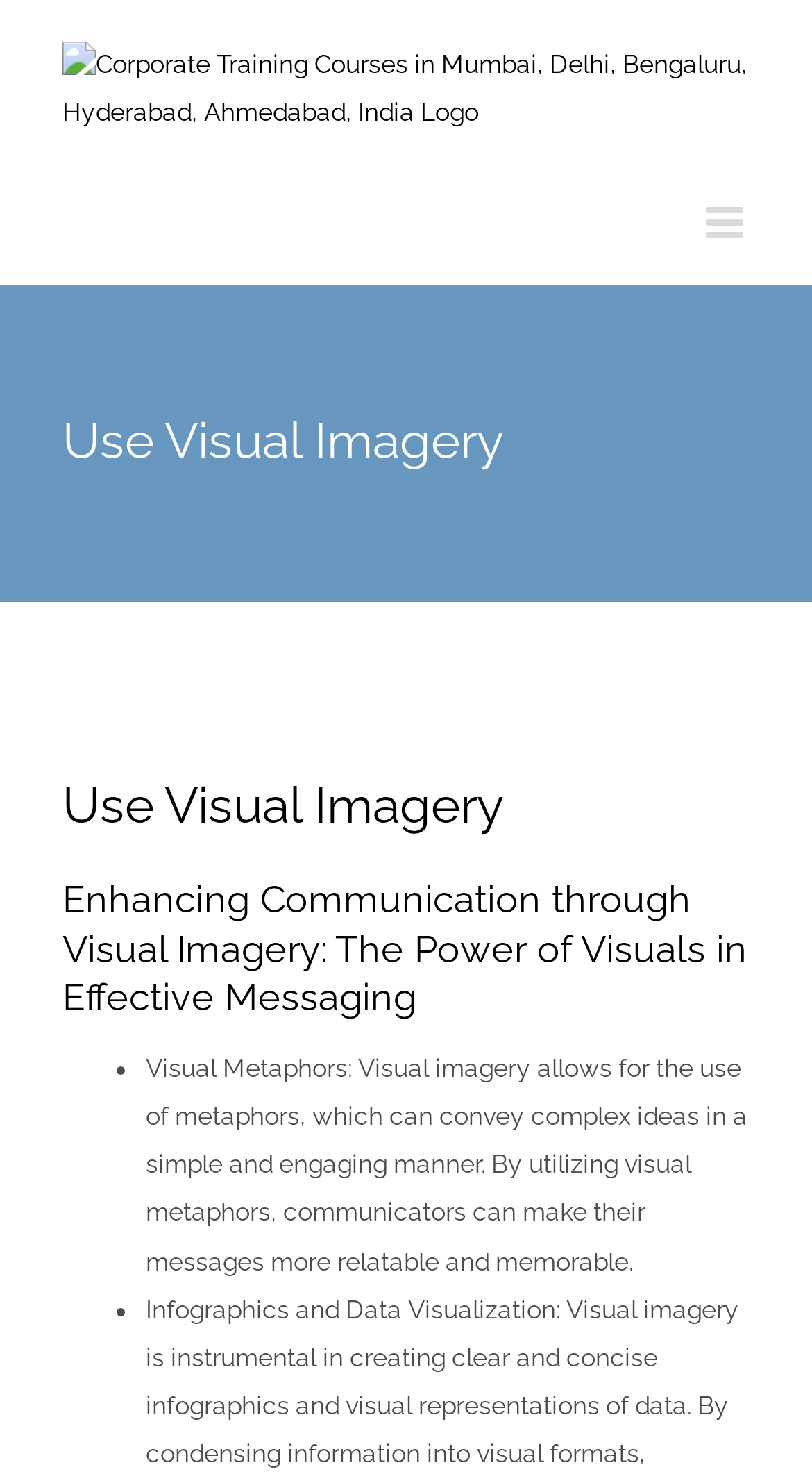What is the purpose of visual metaphors in communication?
Could you give a comprehensive explanation in response to this question?

I found the purpose of visual metaphors by reading the static text element with the bounding box coordinates [0.179, 0.715, 0.921, 0.866] which states 'Visual Metaphors: Visual imagery allows for the use of metaphors, which can convey complex ideas in a simple and engaging manner...'.